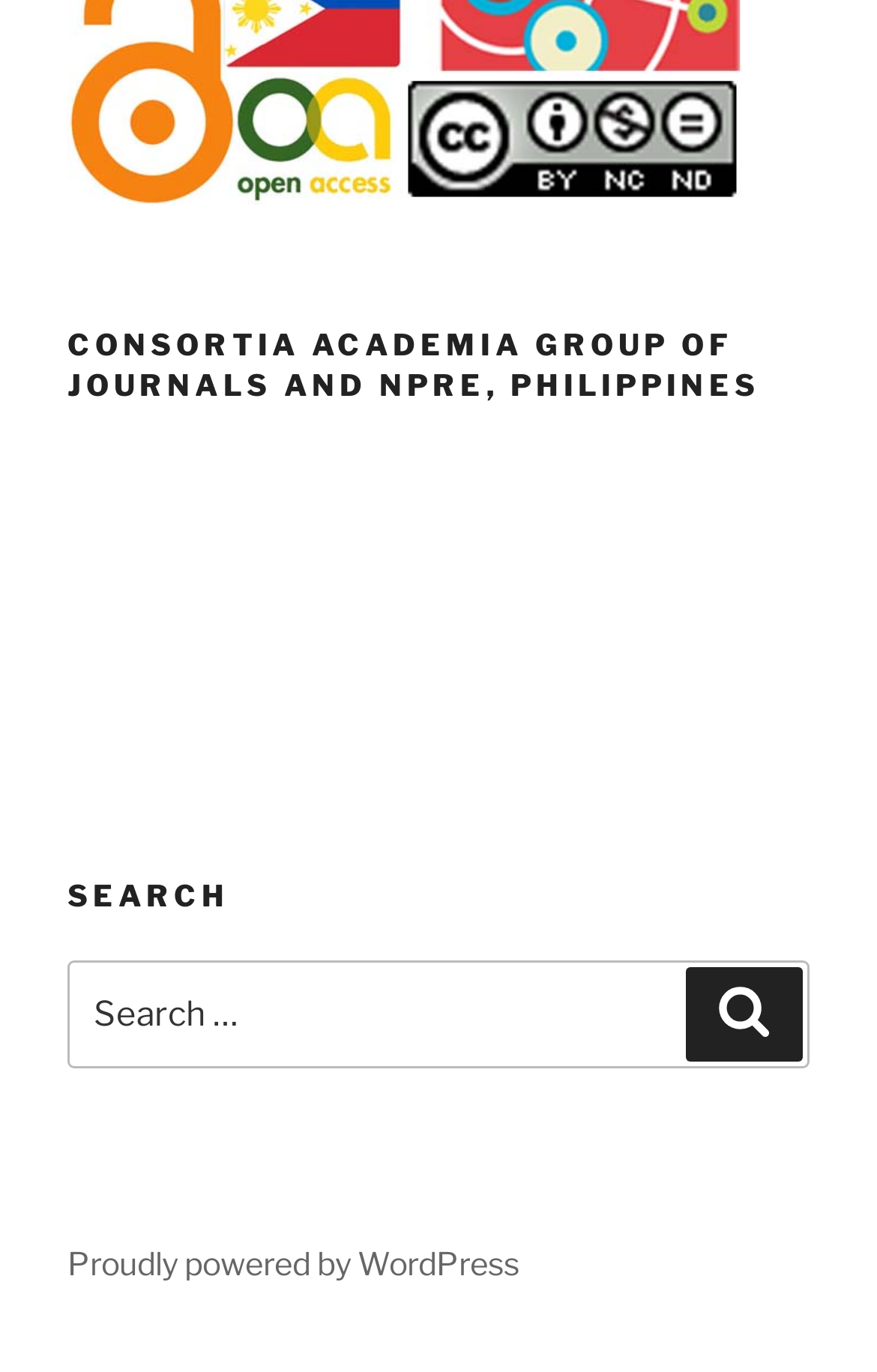What is the purpose of the button next to the search box?
Provide an in-depth answer to the question, covering all aspects.

The button next to the search box has the text 'Search', indicating that its purpose is to initiate a search query when clicked.